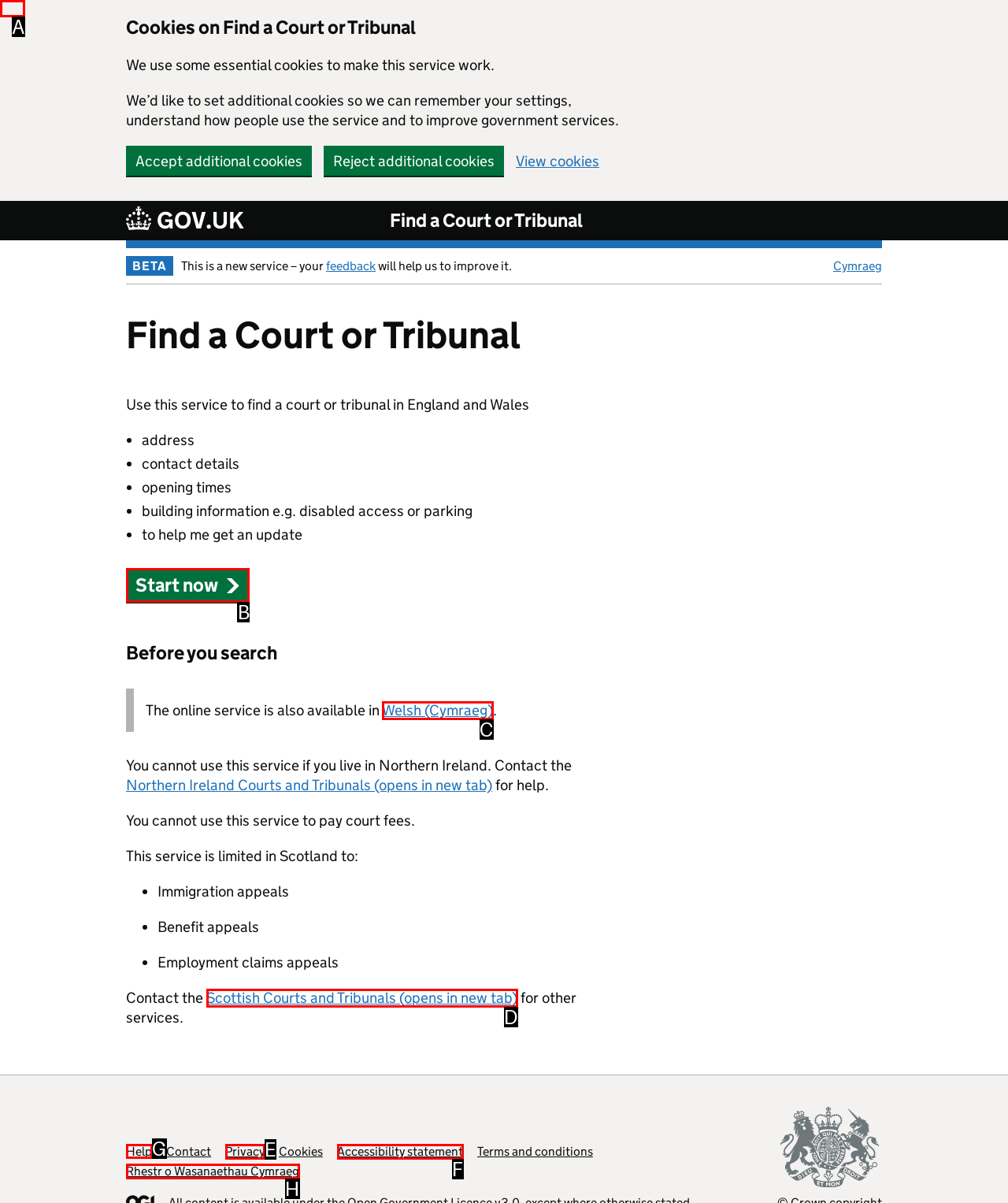Identify the correct UI element to click for the following task: Get help Choose the option's letter based on the given choices.

G